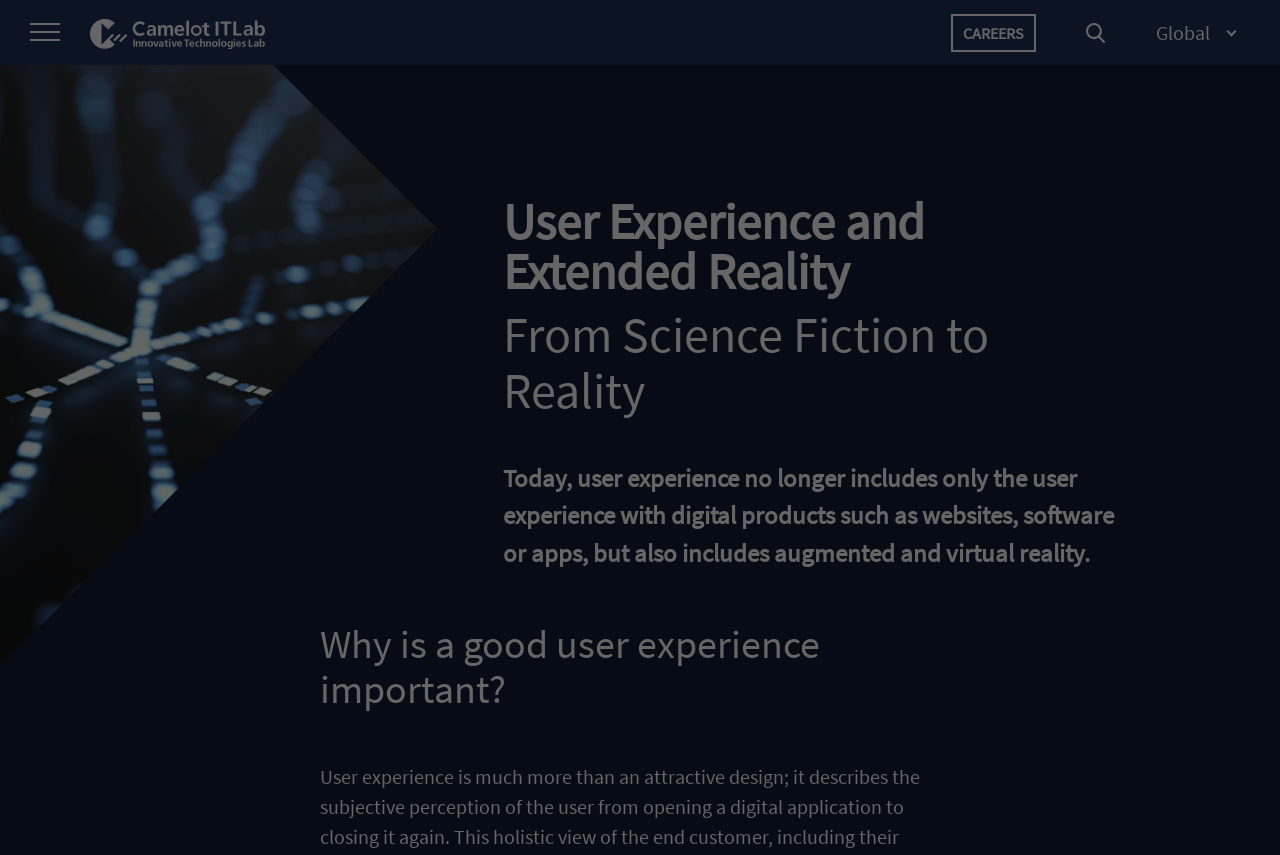Identify the bounding box coordinates for the UI element that matches this description: "Global".

[0.888, 0.0, 0.977, 0.076]